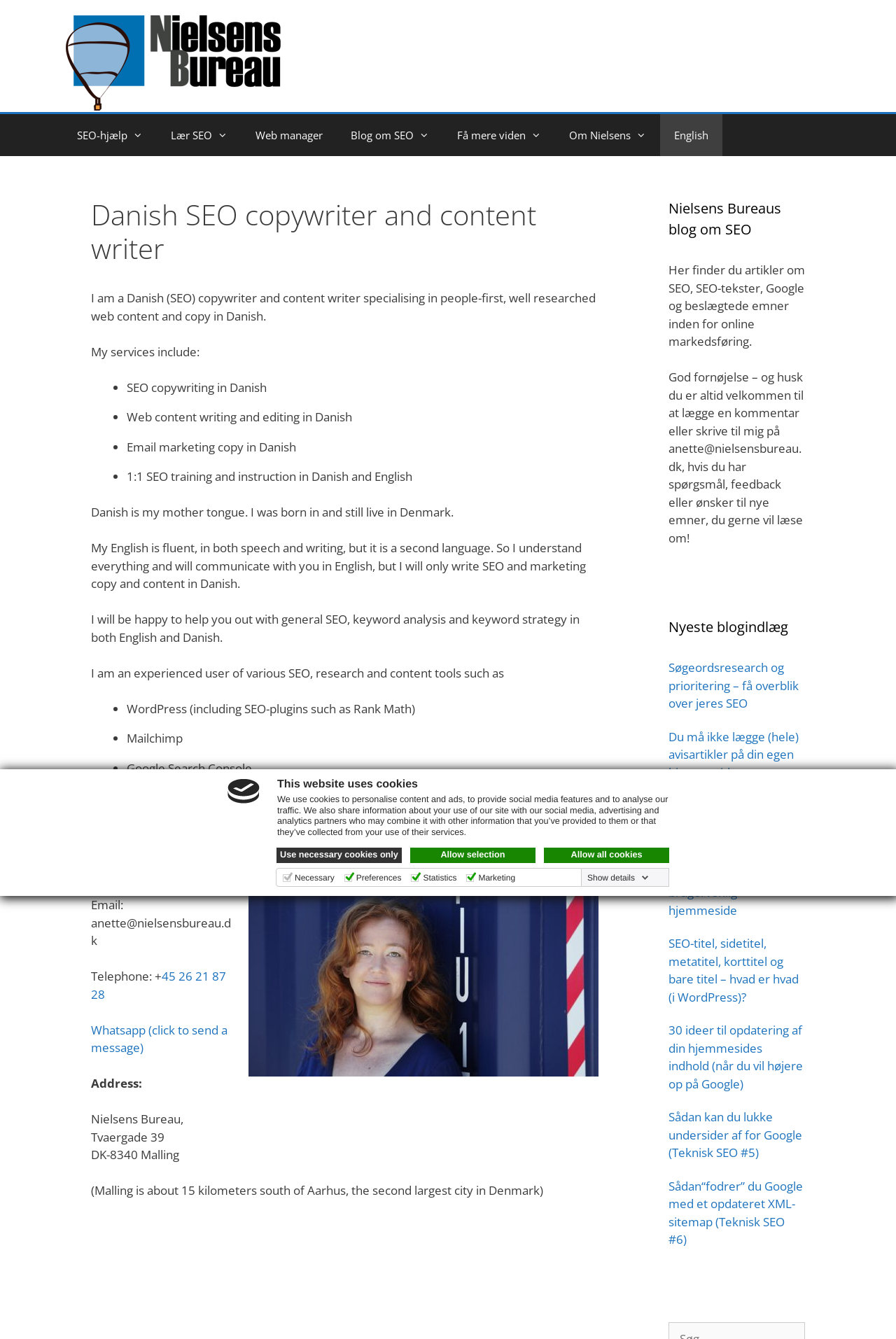Provide a short answer using a single word or phrase for the following question: 
What services does the person offer?

SEO copywriting, web content writing, email marketing copy, 1:1 SEO training